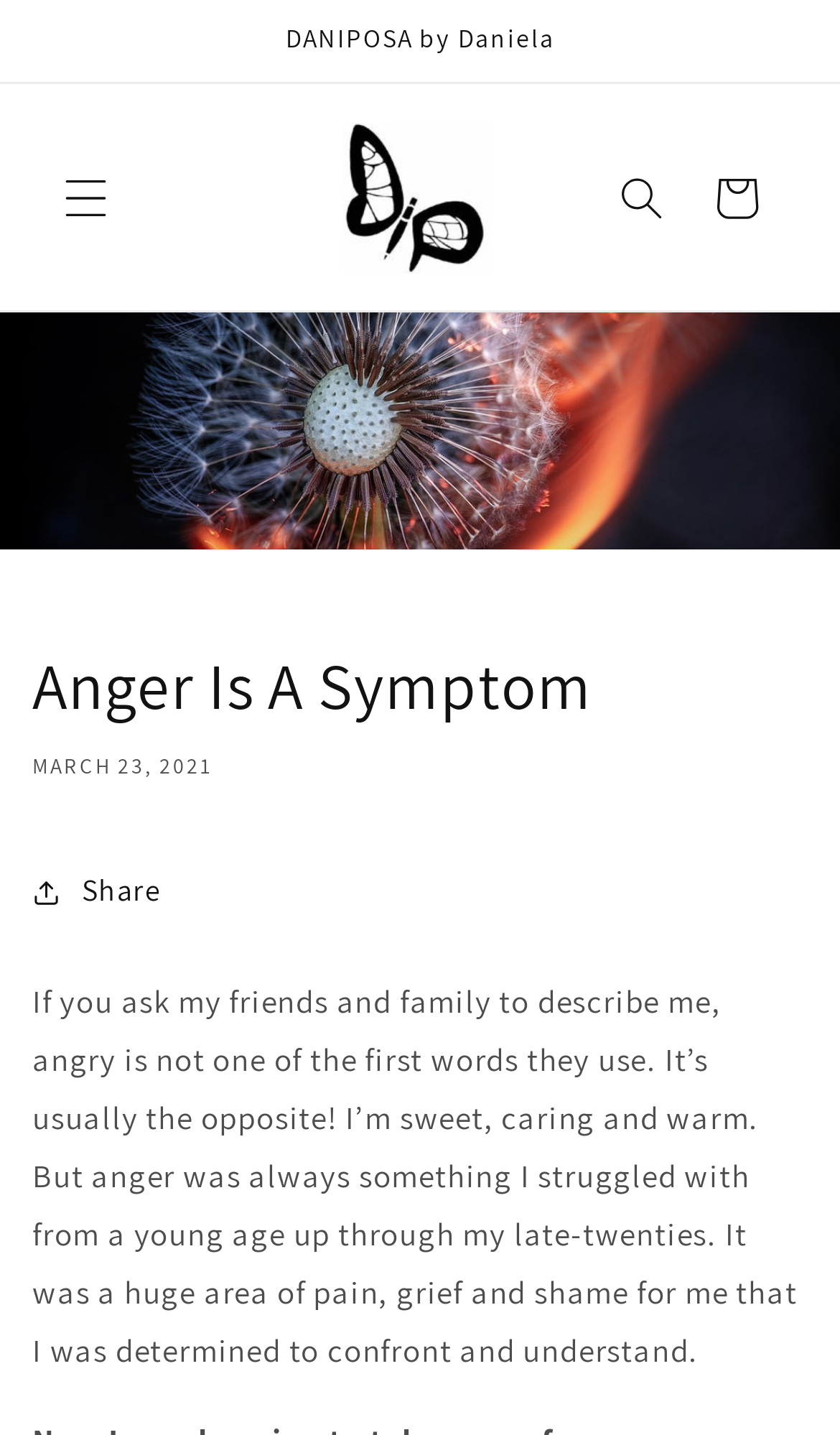Using the provided element description "parent_node: Cart", determine the bounding box coordinates of the UI element.

[0.388, 0.074, 0.606, 0.201]